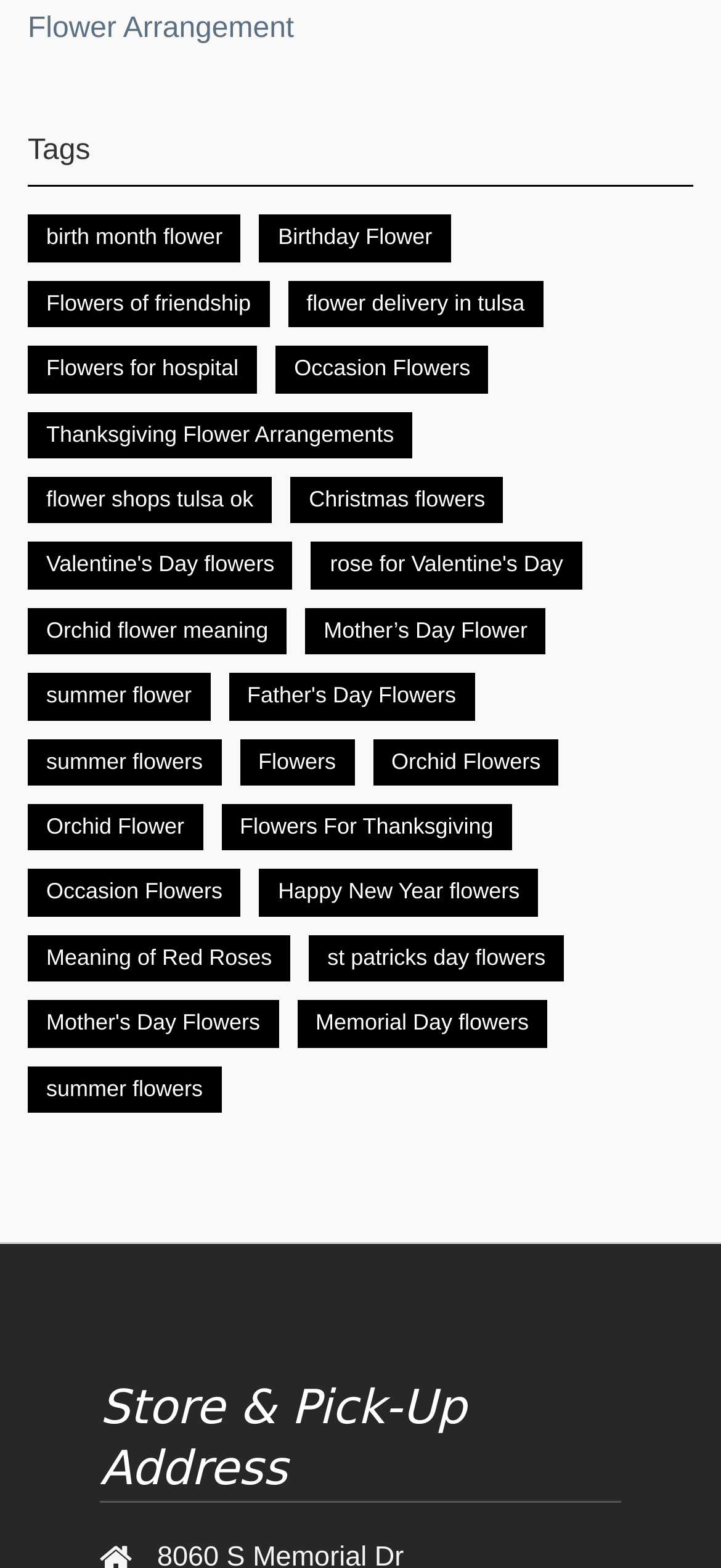Determine the bounding box coordinates for the area that should be clicked to carry out the following instruction: "Learn about 'Valentine's Day flowers'".

[0.038, 0.346, 0.406, 0.376]